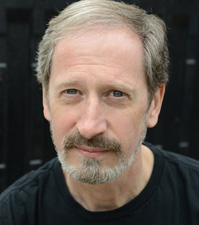By analyzing the image, answer the following question with a detailed response: What is the color of Richard Engling's shirt?

The caption describes Richard Engling's attire as casual, wearing a simple black shirt, which suggests that the dominant color of his shirt is black.